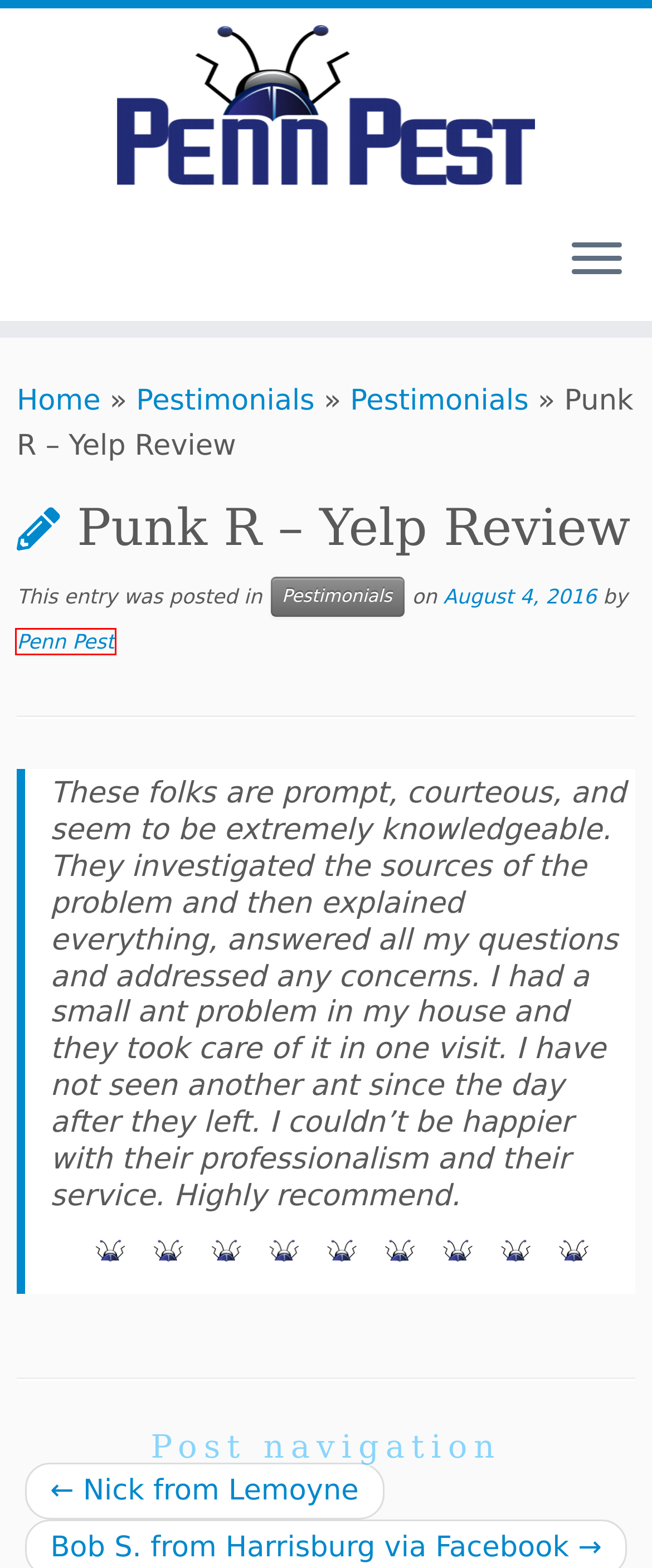Look at the screenshot of a webpage where a red bounding box surrounds a UI element. Your task is to select the best-matching webpage description for the new webpage after you click the element within the bounding box. The available options are:
A. Pestimonials – Penn Pest LLC
B. Penn Pest LLC
C. Customizr WordPress Theme | Press Customizr
D. Blog Tool, Publishing Platform, and CMS – WordPress.org
E. Nick from Lemoyne – Penn Pest LLC
F. Penn Pest – Penn Pest LLC
G. August 4, 2016 – Penn Pest LLC
H. Bob S. from Harrisburg via Facebook – Penn Pest LLC

F